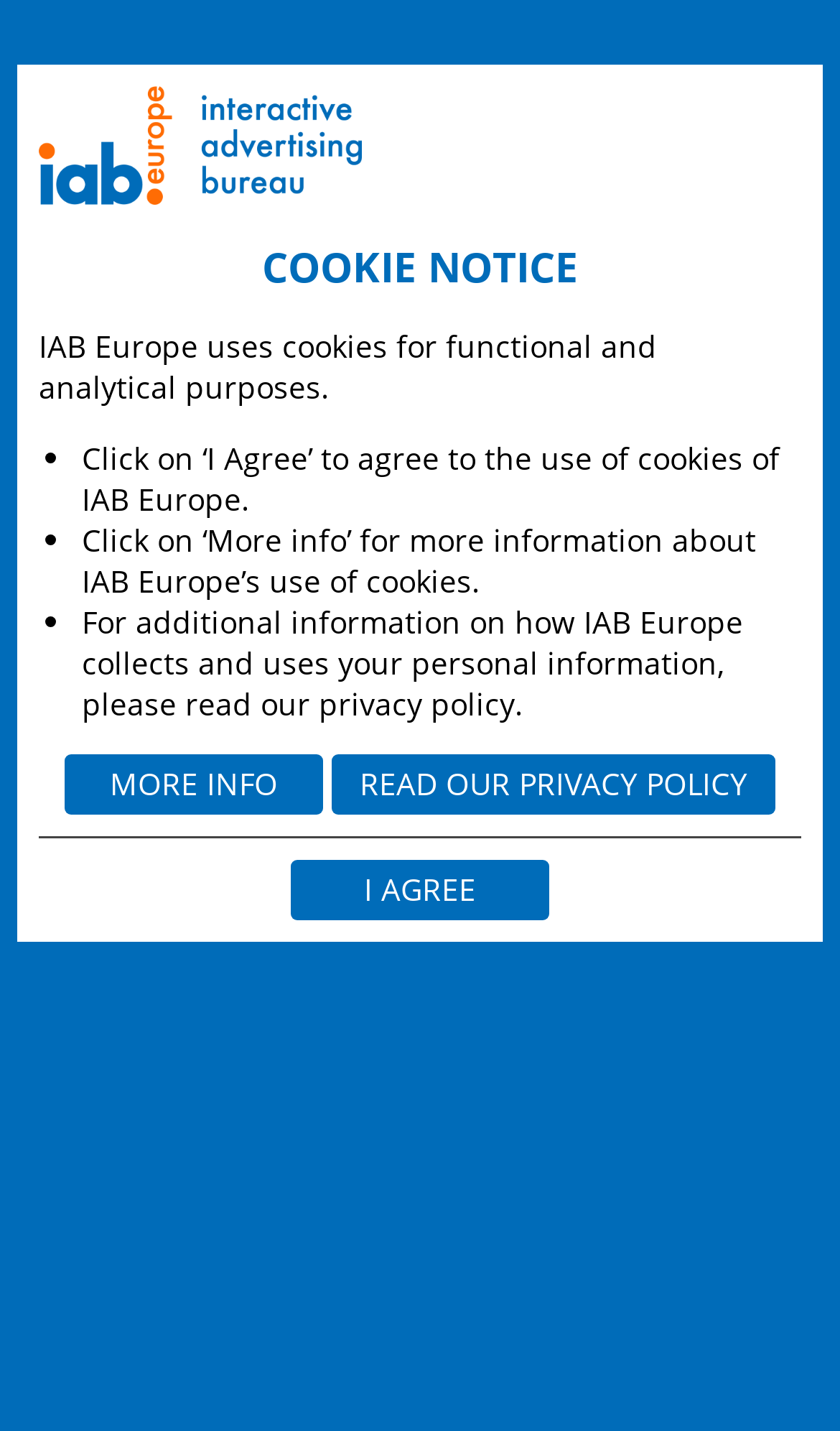Write a detailed summary of the webpage.

The webpage is about IAB Europe's member white paper, specifically focusing on "Cracking the Programmatic Conundrum". At the top-left corner, there is a logo image. Below the logo, a "COOKIE NOTICE" heading is displayed, followed by a paragraph of text explaining the use of cookies by IAB Europe. 

To the right of the cookie notice, there are three bullet points with additional information about cookies, including a link to "MORE INFO" and "READ OUR PRIVACY POLICY". 

Below the cookie notice section, there is a section explaining what cookies are, followed by a section explaining why IAB Europe uses cookies. 

Further down the page, there is a heading "1. General notice" followed by a paragraph of text explaining the scope of the cookie policy, which applies to several websites operated by IAB Europe. These websites are listed below, with links to each site. 

At the bottom of the page, there is a button labeled "I AGREE" to agree to the use of cookies.